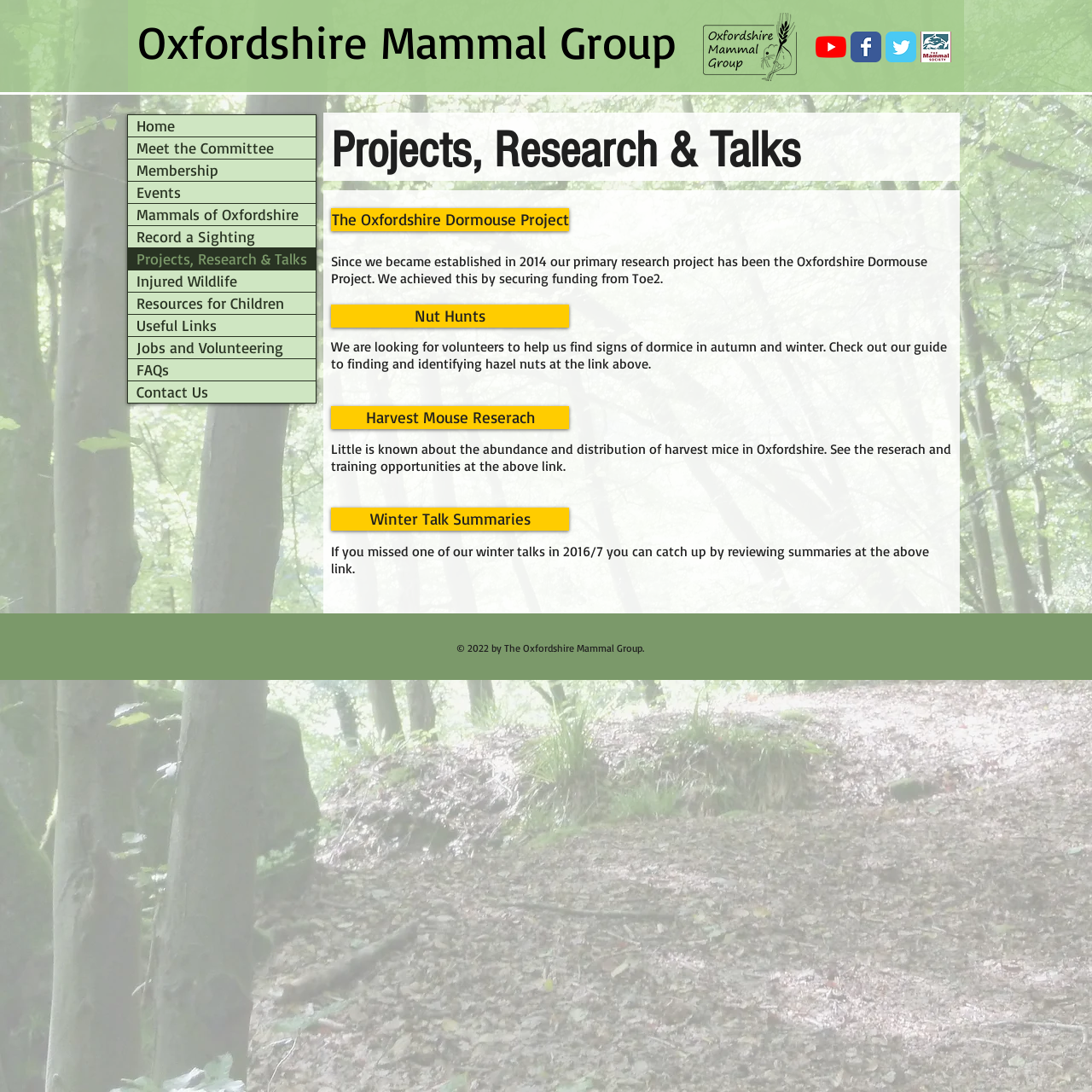How many navigation links are available?
Use the screenshot to answer the question with a single word or phrase.

12